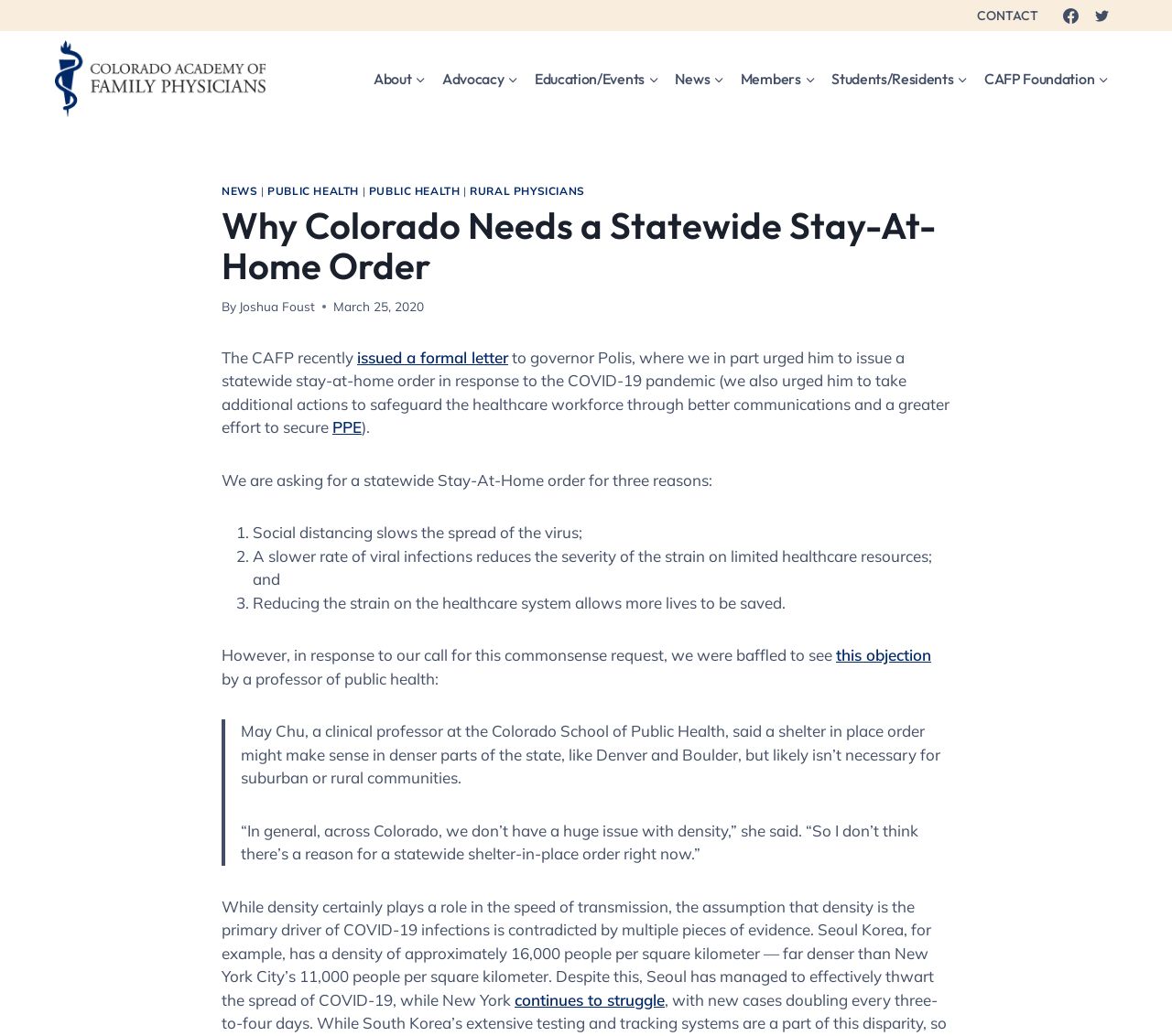What is the current status of New York City in terms of COVID-19?
Answer the question with detailed information derived from the image.

According to the article, New York City is currently struggling with the spread of COVID-19, despite having a lower density than Seoul, Korea, which has managed to effectively thwart the spread of the virus.